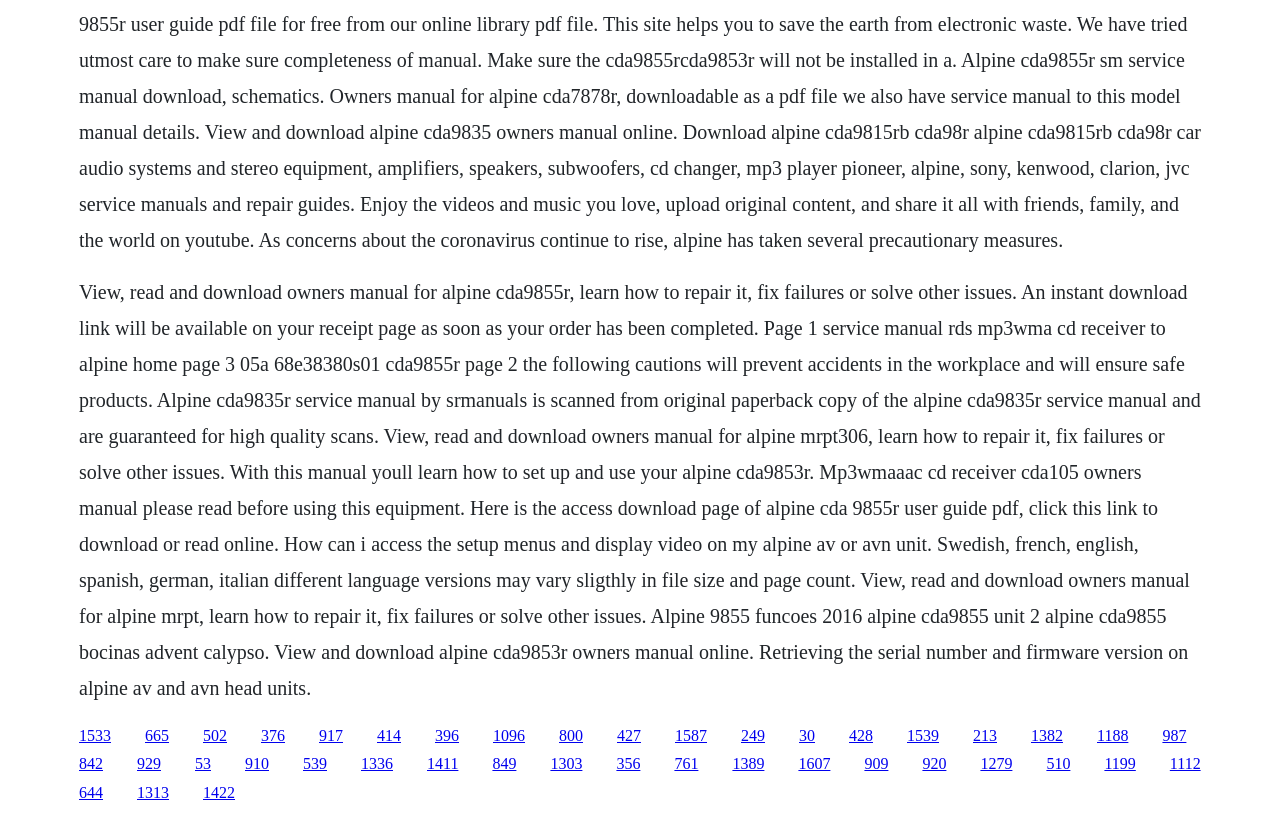Please identify the bounding box coordinates of the clickable area that will fulfill the following instruction: "Retrieve serial number and firmware version on Alpine AV and AVN head units". The coordinates should be in the format of four float numbers between 0 and 1, i.e., [left, top, right, bottom].

[0.908, 0.89, 0.927, 0.911]